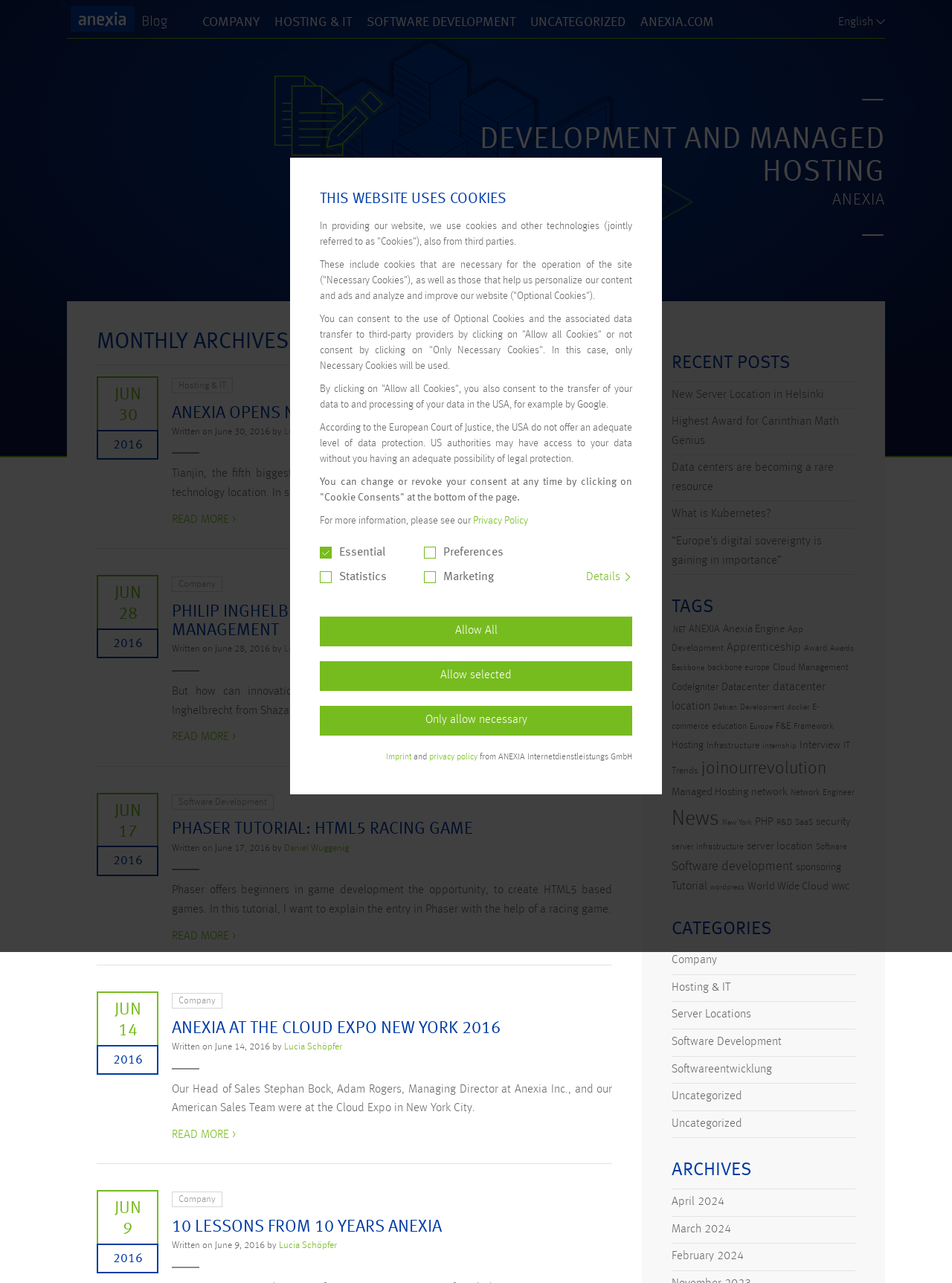What is the category of the article 'PHASER TUTORIAL: HTML5 RACING GAME'?
Answer the question with a single word or phrase, referring to the image.

Software Development